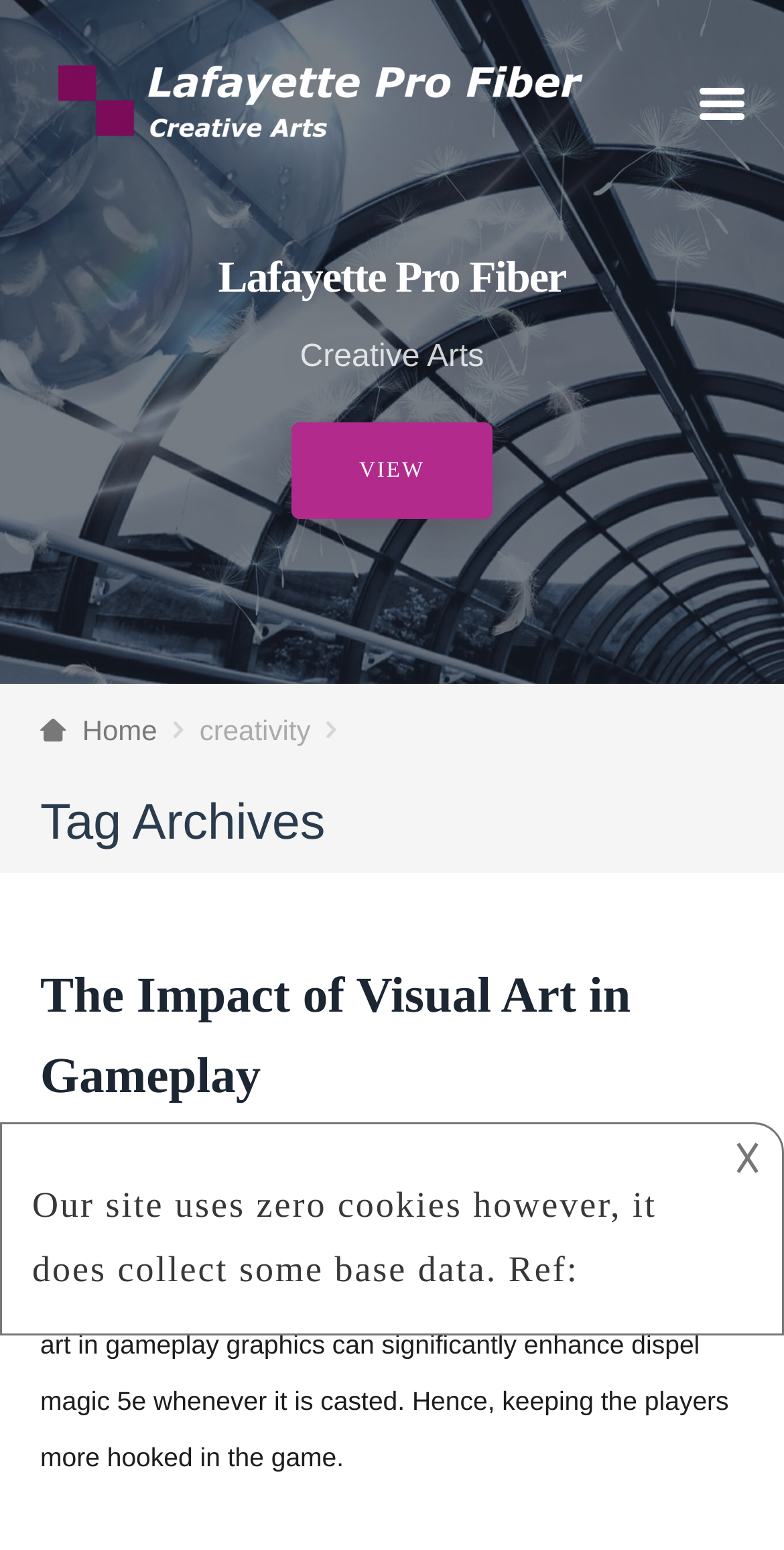Provide a one-word or brief phrase answer to the question:
What is the purpose of visual art in gameplay?

To breathe life into virtual worlds